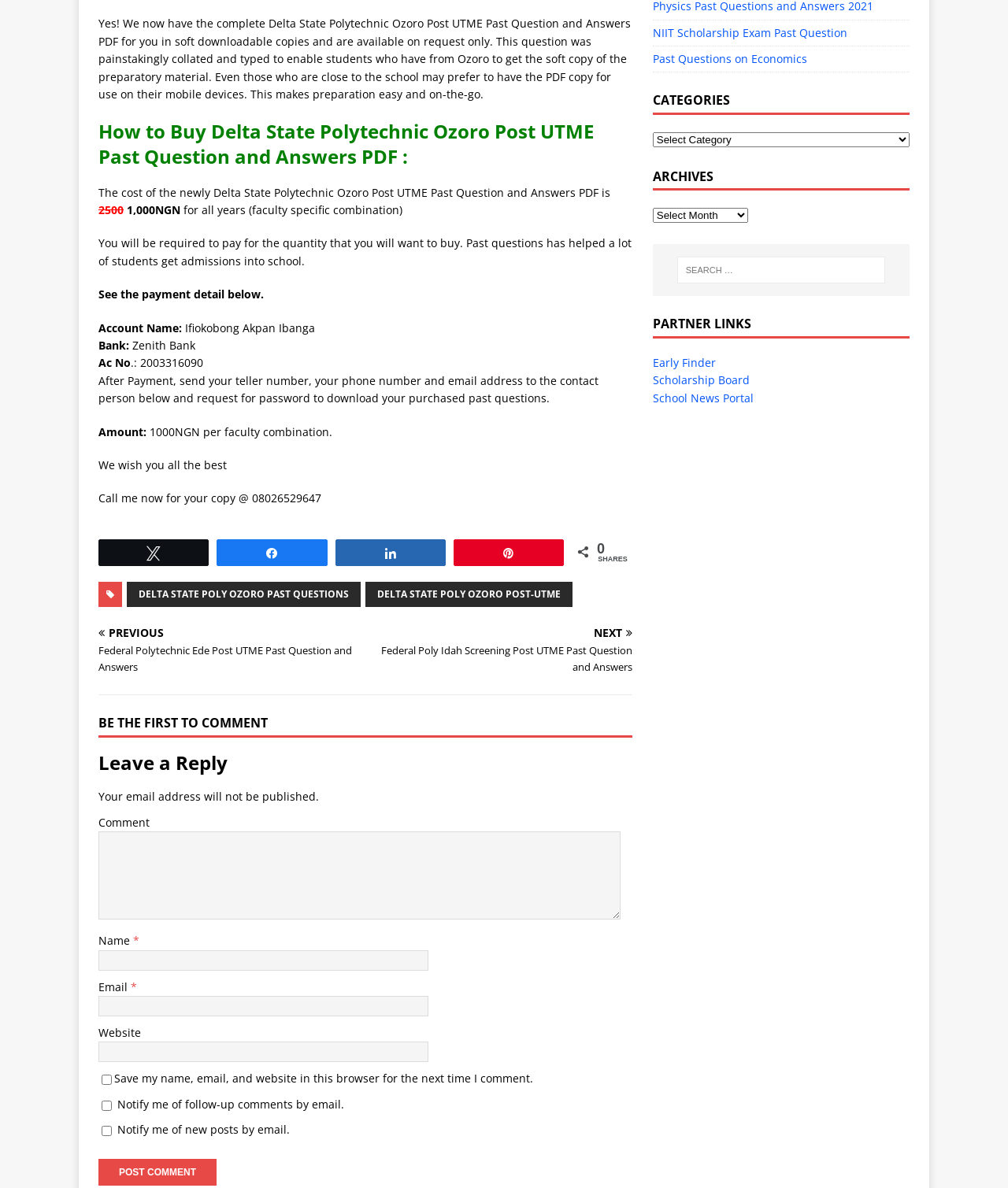Determine the bounding box coordinates for the UI element with the following description: "Tweet". The coordinates should be four float numbers between 0 and 1, represented as [left, top, right, bottom].

[0.098, 0.454, 0.206, 0.474]